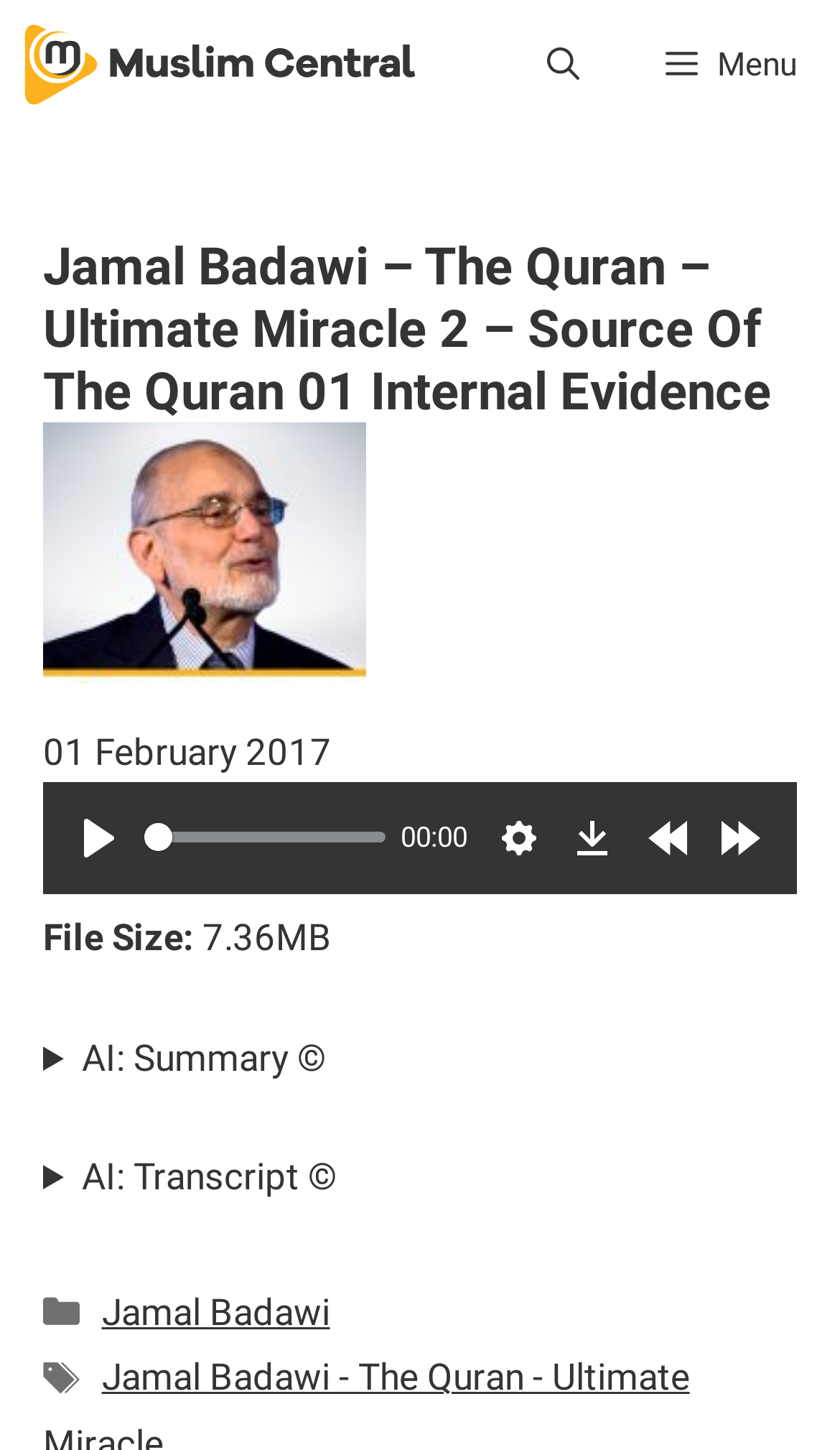Please give a succinct answer to the question in one word or phrase:
What is the current time of the audio?

00:00